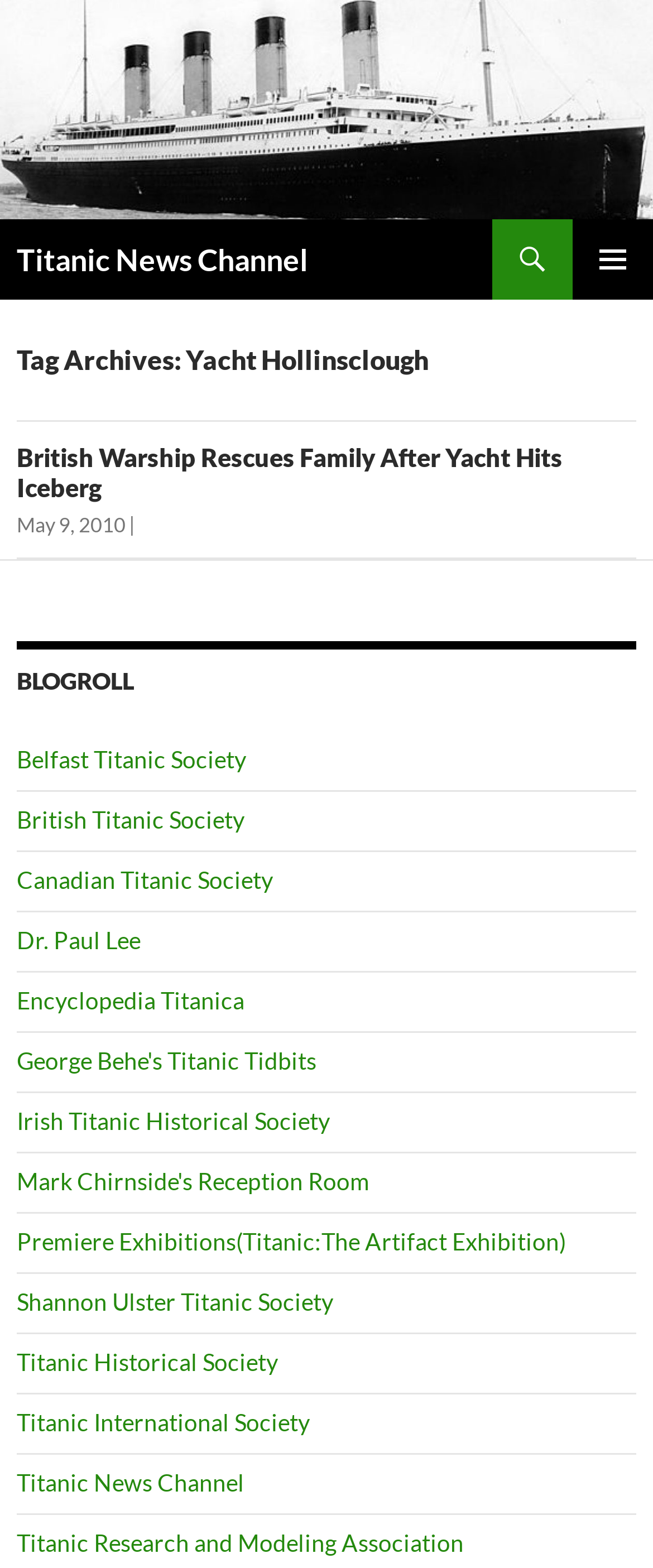Answer the following query with a single word or phrase:
What is the name of the family rescued in the current article?

Not mentioned